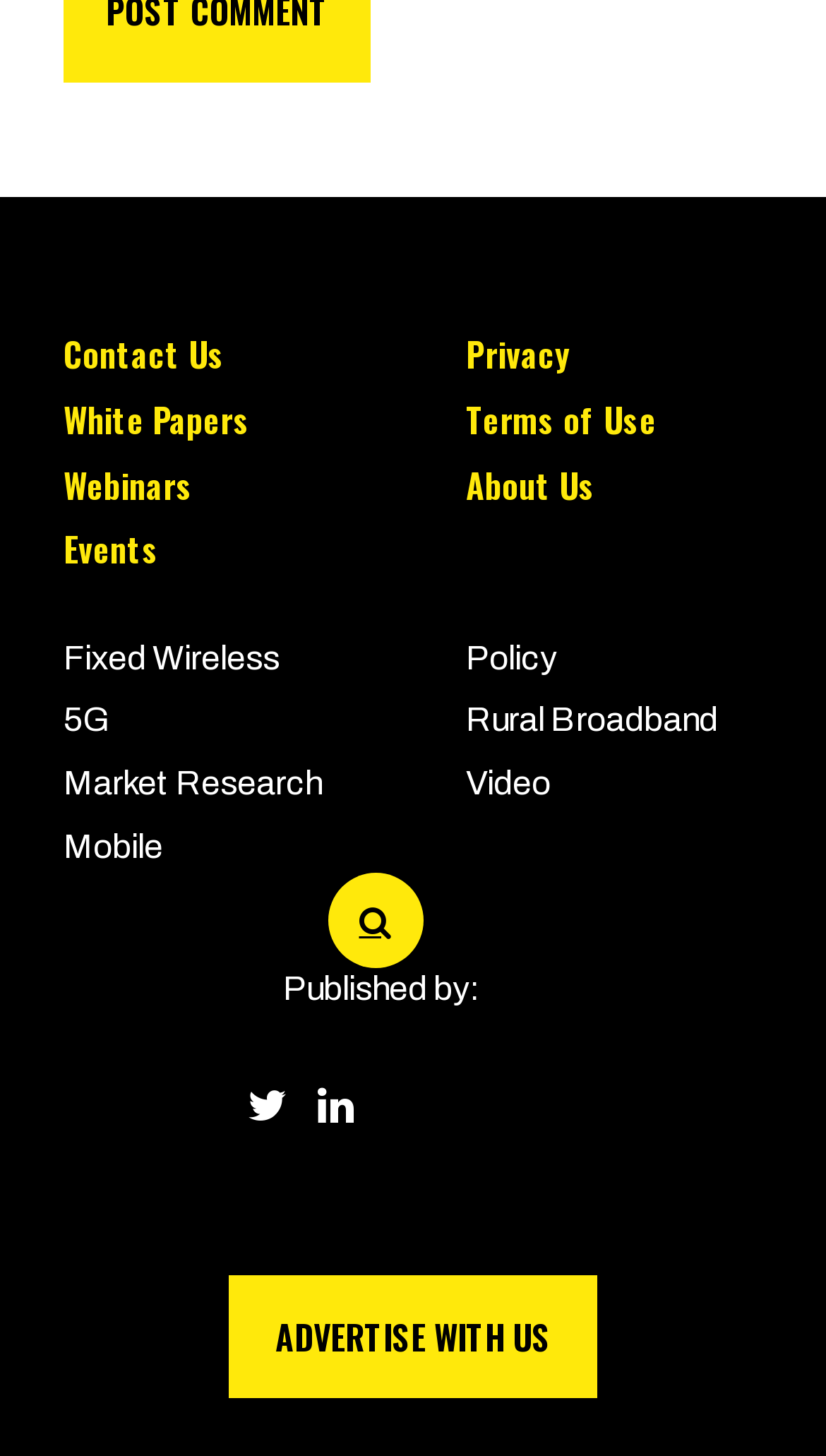Based on what you see in the screenshot, provide a thorough answer to this question: What is the text above the Pivot group logo?

I looked at the element above the Pivot group logo and found that it is a static text element with the text 'Published by:'.